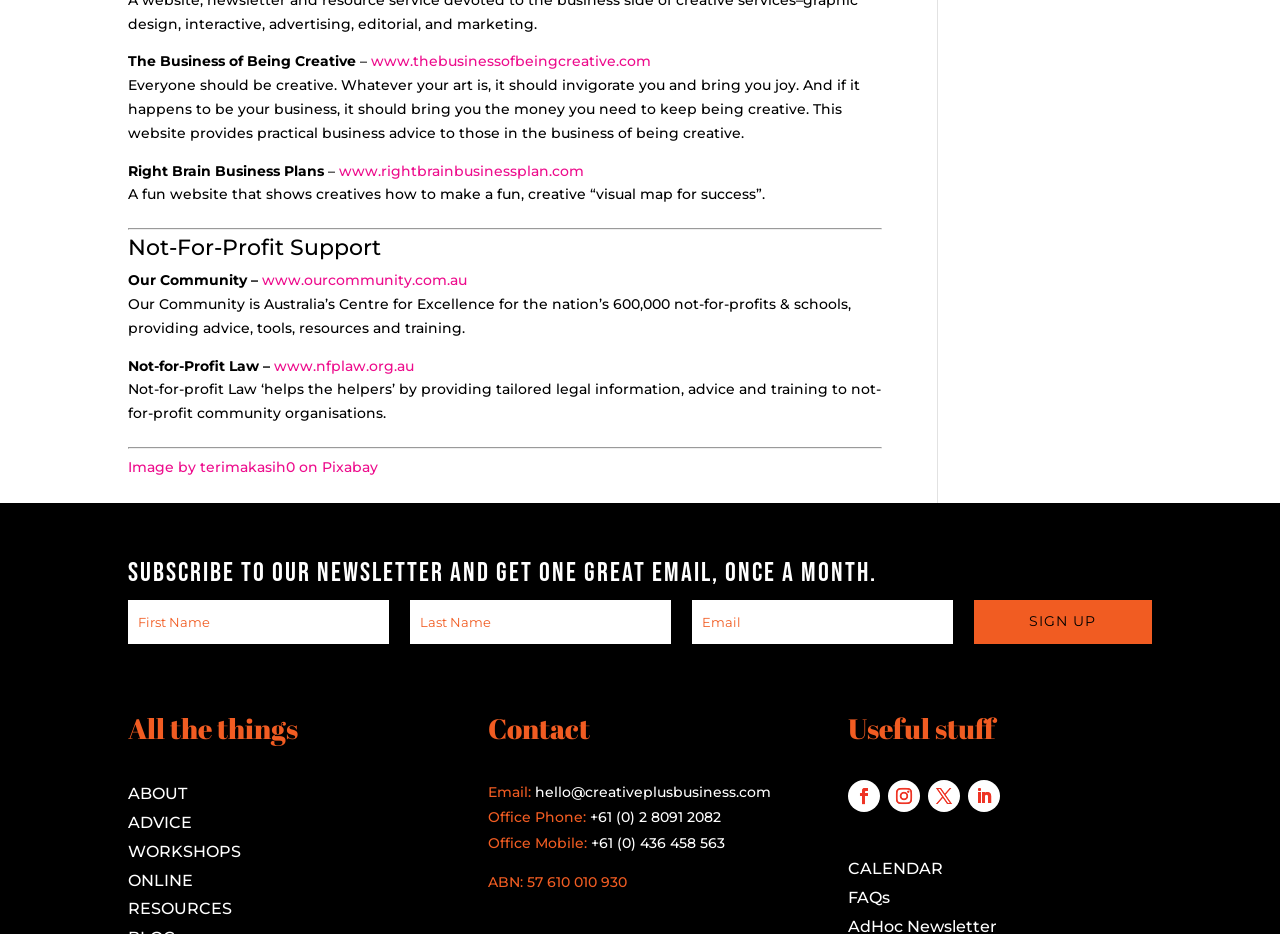Answer the question in a single word or phrase:
How many textboxes are there in the 'Subscribe to our Newsletter' section?

3